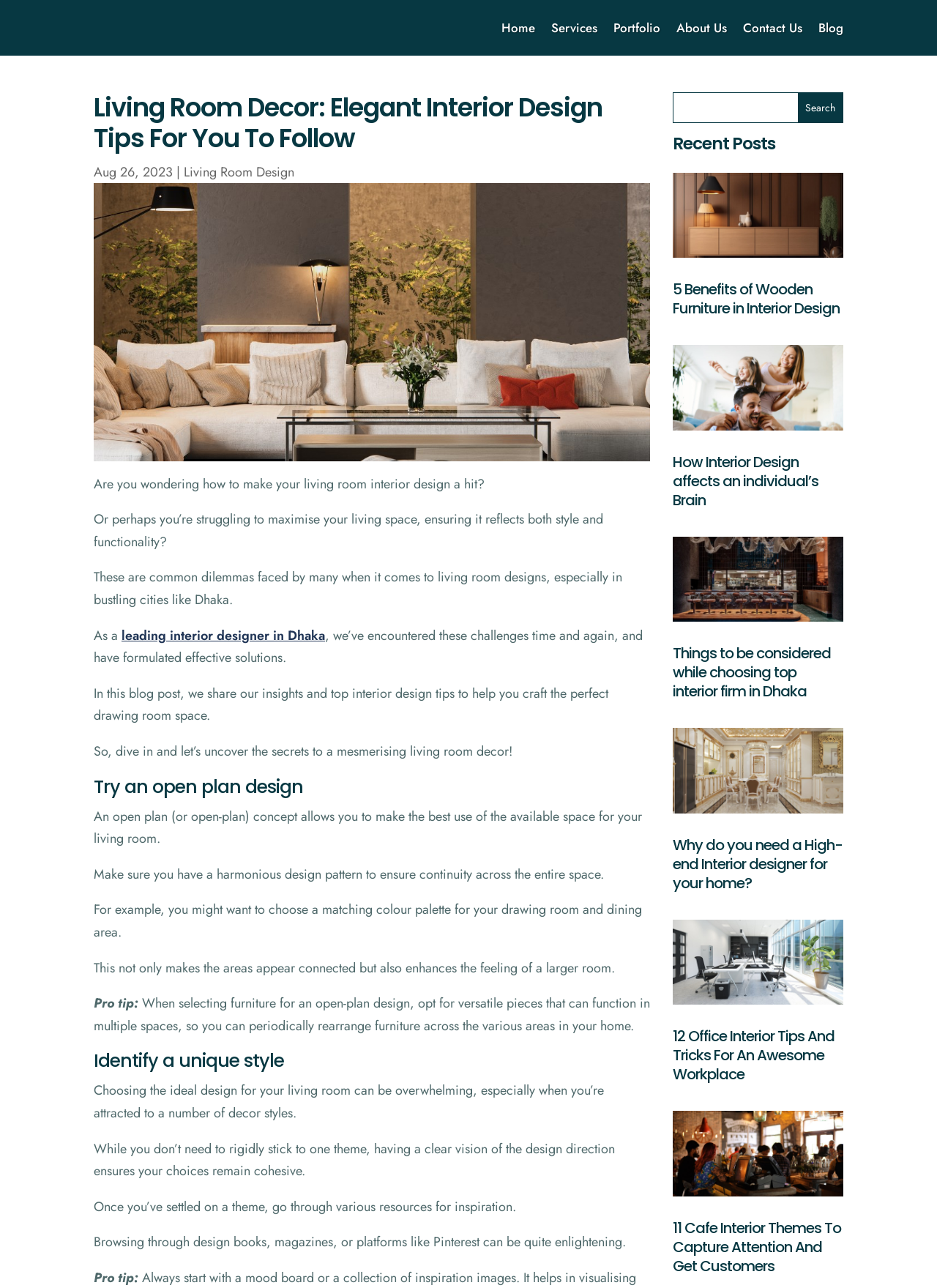Summarize the webpage in an elaborate manner.

This webpage is about living room design and interior decoration. At the top, there is a navigation menu with links to "Home", "Services", "Portfolio", "About Us", "Contact Us", and "Blog". Below the navigation menu, there is a heading that reads "Living Room Decor: Elegant Interior Design Tips For You To Follow". 

To the right of the heading, there is a date "Aug 26, 2023" and a link to "Living Room Design". Below the date, there is a large image that spans the width of the page. 

The main content of the webpage is divided into sections, each with a heading and a few paragraphs of text. The first section asks questions about living room design and introduces the topic of the blog post. The second section is titled "Try an open plan design" and provides tips on how to make the best use of available space. The third section is titled "Identify a unique style" and discusses the importance of having a clear vision of the design direction.

Throughout the main content, there are "Pro tip" sections that provide additional advice and guidance. 

On the right side of the page, there is a search bar with a button labeled "Search". Below the search bar, there is a section titled "Recent Posts" that lists five recent blog posts, each with a link, an image, and a heading.